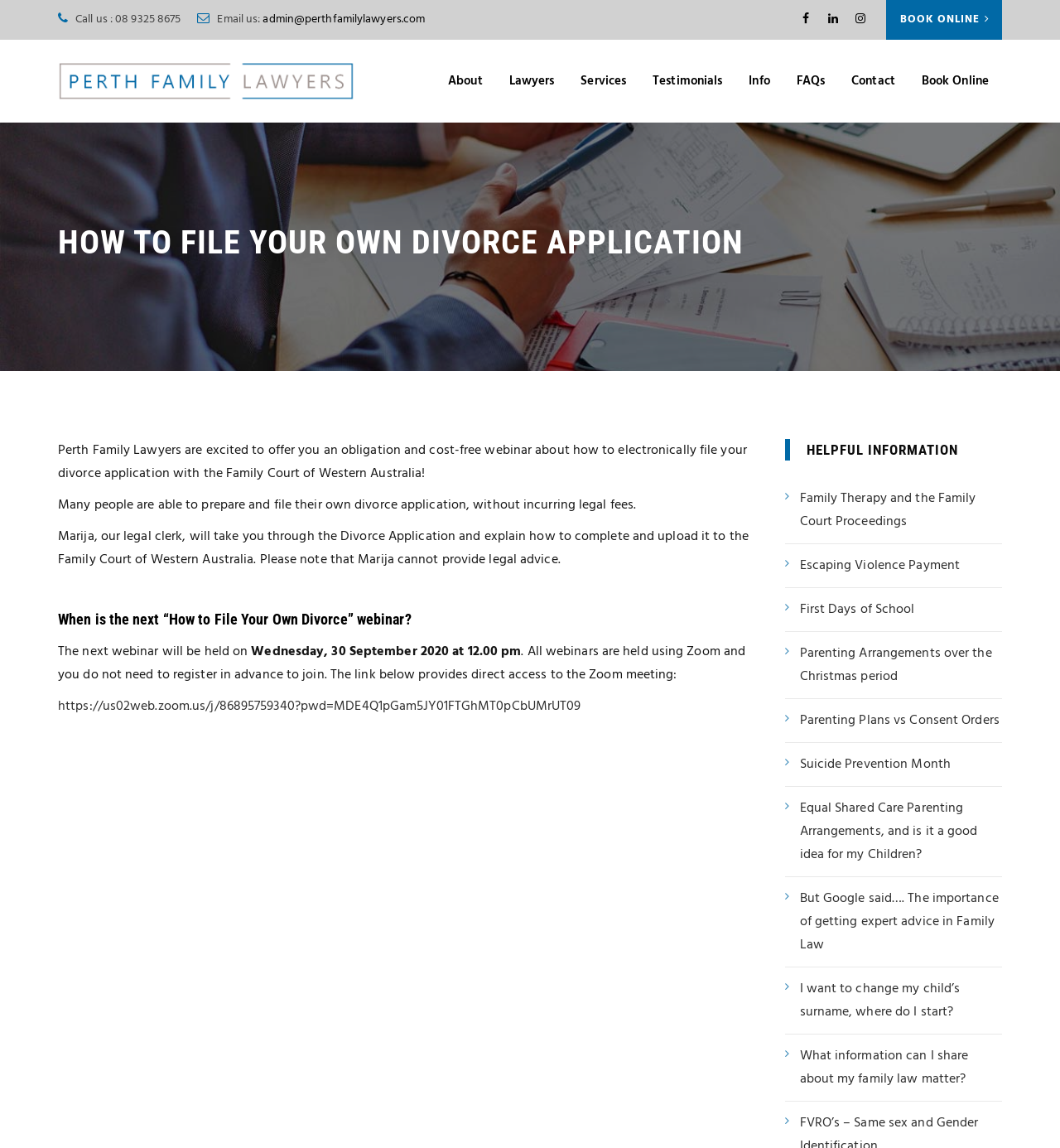Identify the bounding box coordinates for the element that needs to be clicked to fulfill this instruction: "Call the phone number". Provide the coordinates in the format of four float numbers between 0 and 1: [left, top, right, bottom].

[0.071, 0.009, 0.171, 0.025]